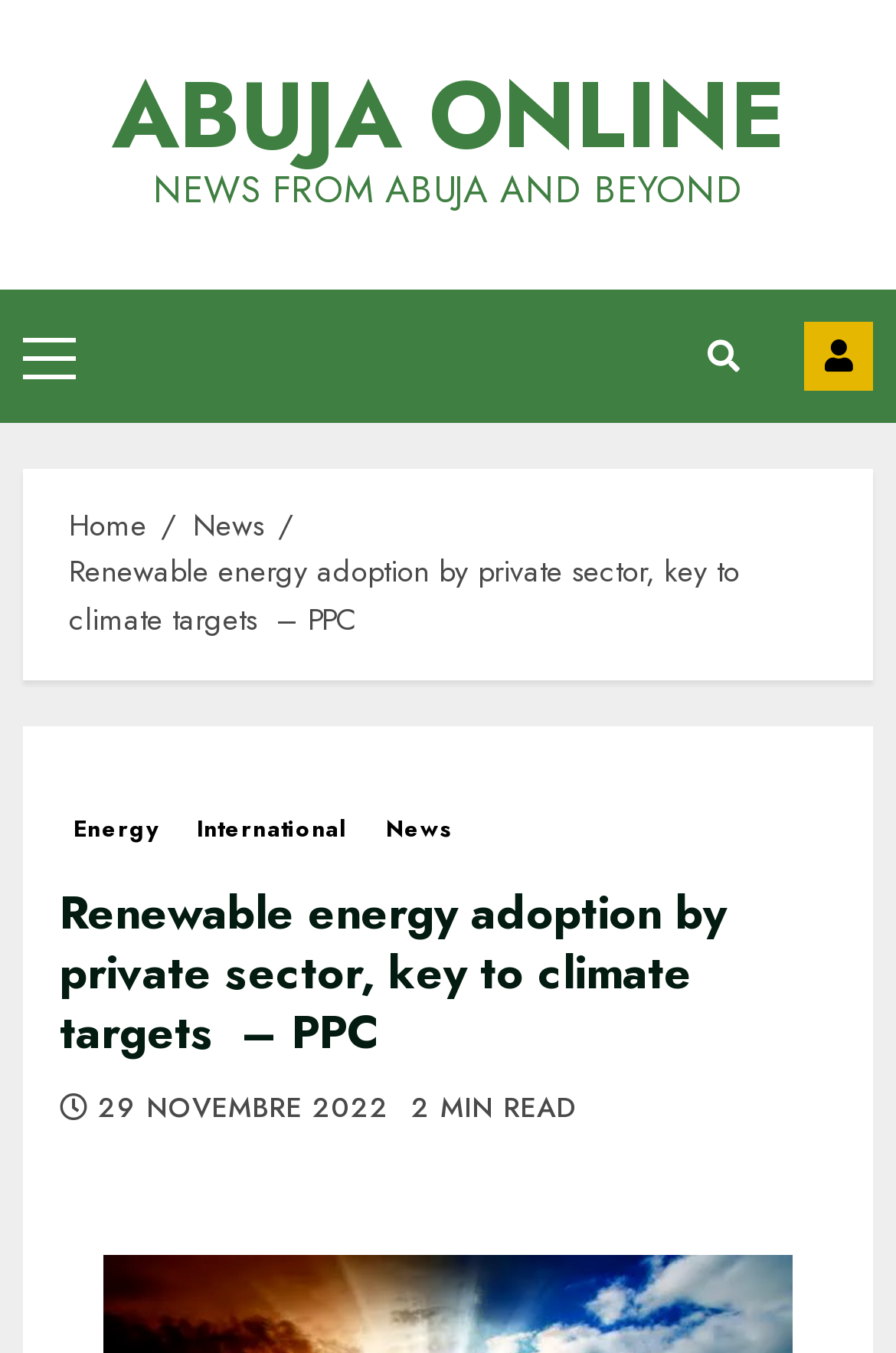Carefully observe the image and respond to the question with a detailed answer:
How long does it take to read the news article?

The time it takes to read the news article can be determined by looking at the bottom of the webpage, where it says '2 MIN READ' in a smaller font. This indicates that the news article can be read in approximately 2 minutes.